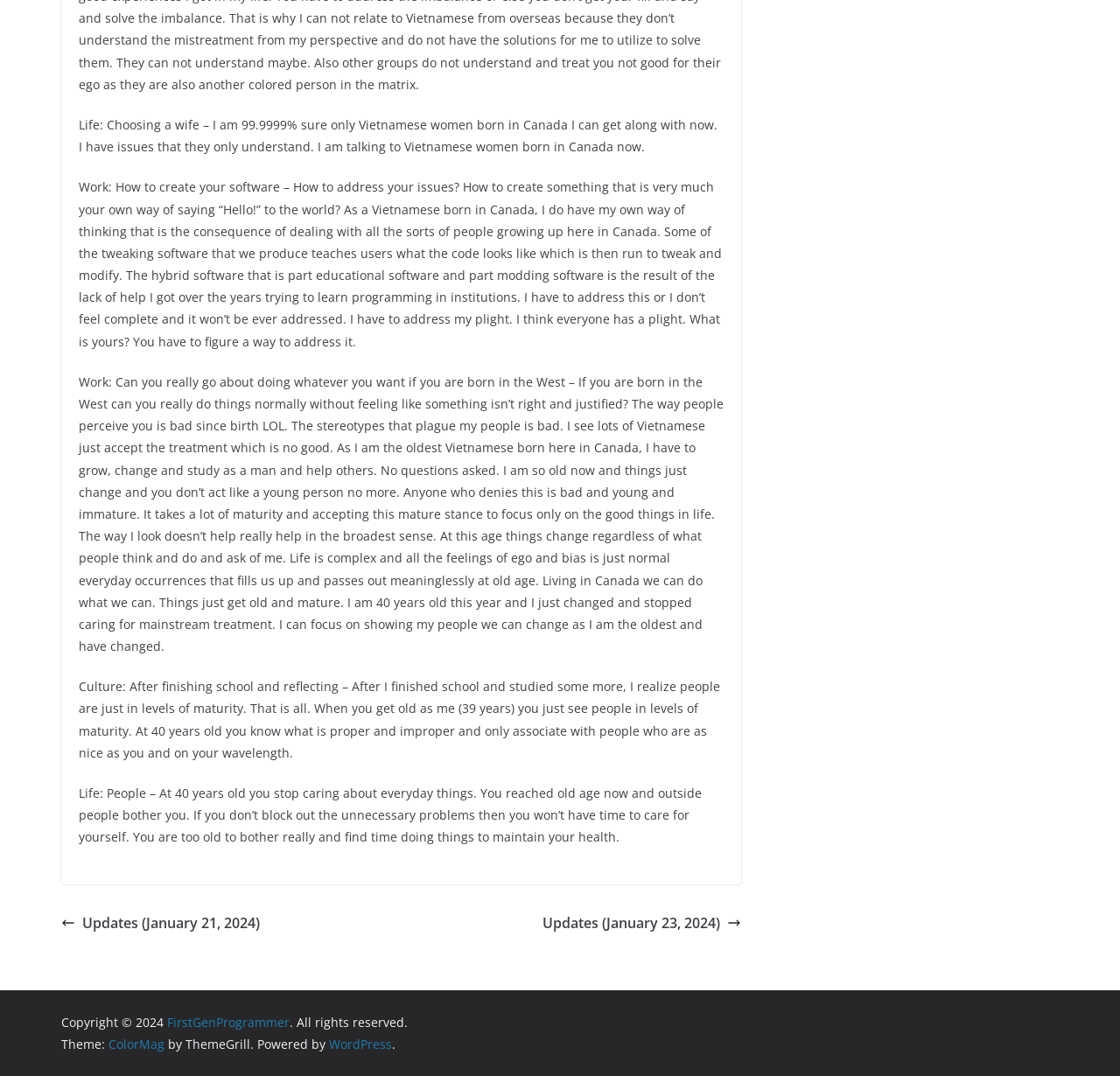Please provide a one-word or phrase answer to the question: 
What is the date of the latest update?

January 23, 2024